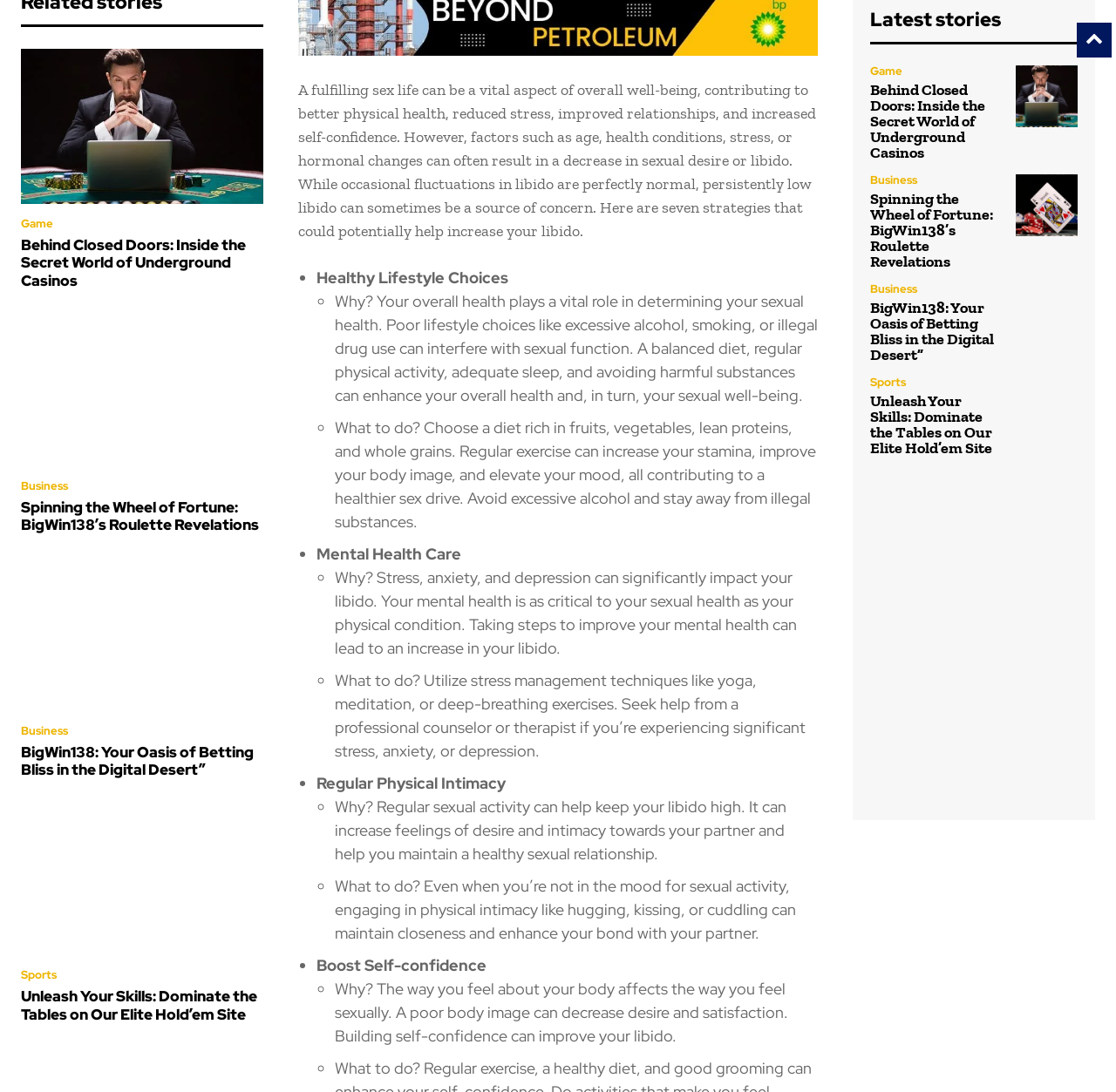Find the bounding box coordinates for the element that must be clicked to complete the instruction: "Click on the link 'Behind Closed Doors: Inside the Secret World of Underground Casinos'". The coordinates should be four float numbers between 0 and 1, indicated as [left, top, right, bottom].

[0.019, 0.045, 0.236, 0.187]